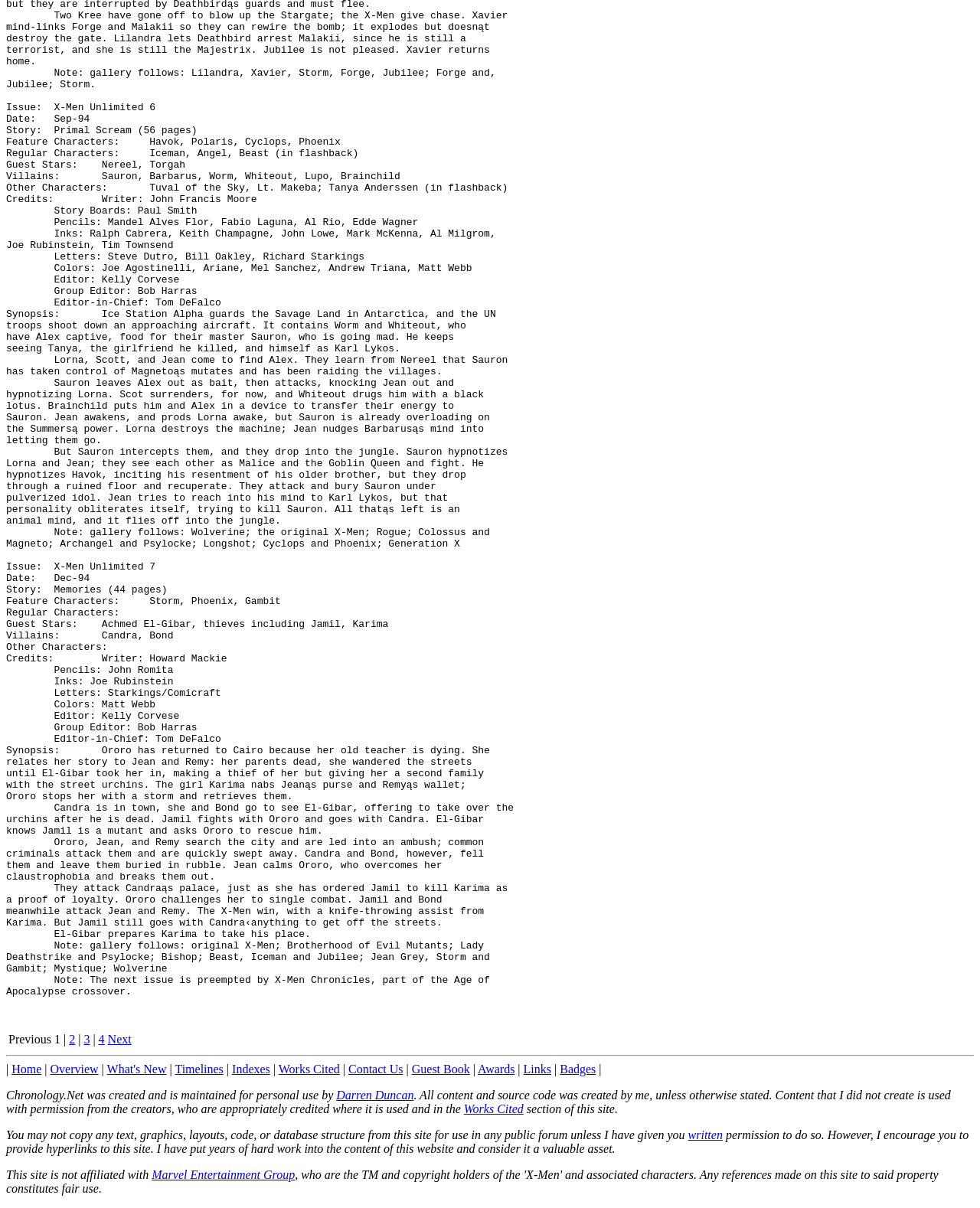Given the element description, predict the bounding box coordinates in the format (top-left x, top-left y, bottom-right x, bottom-right y). Make sure all values are between 0 and 1. Here is the element description: Contact Us

[0.355, 0.88, 0.411, 0.89]